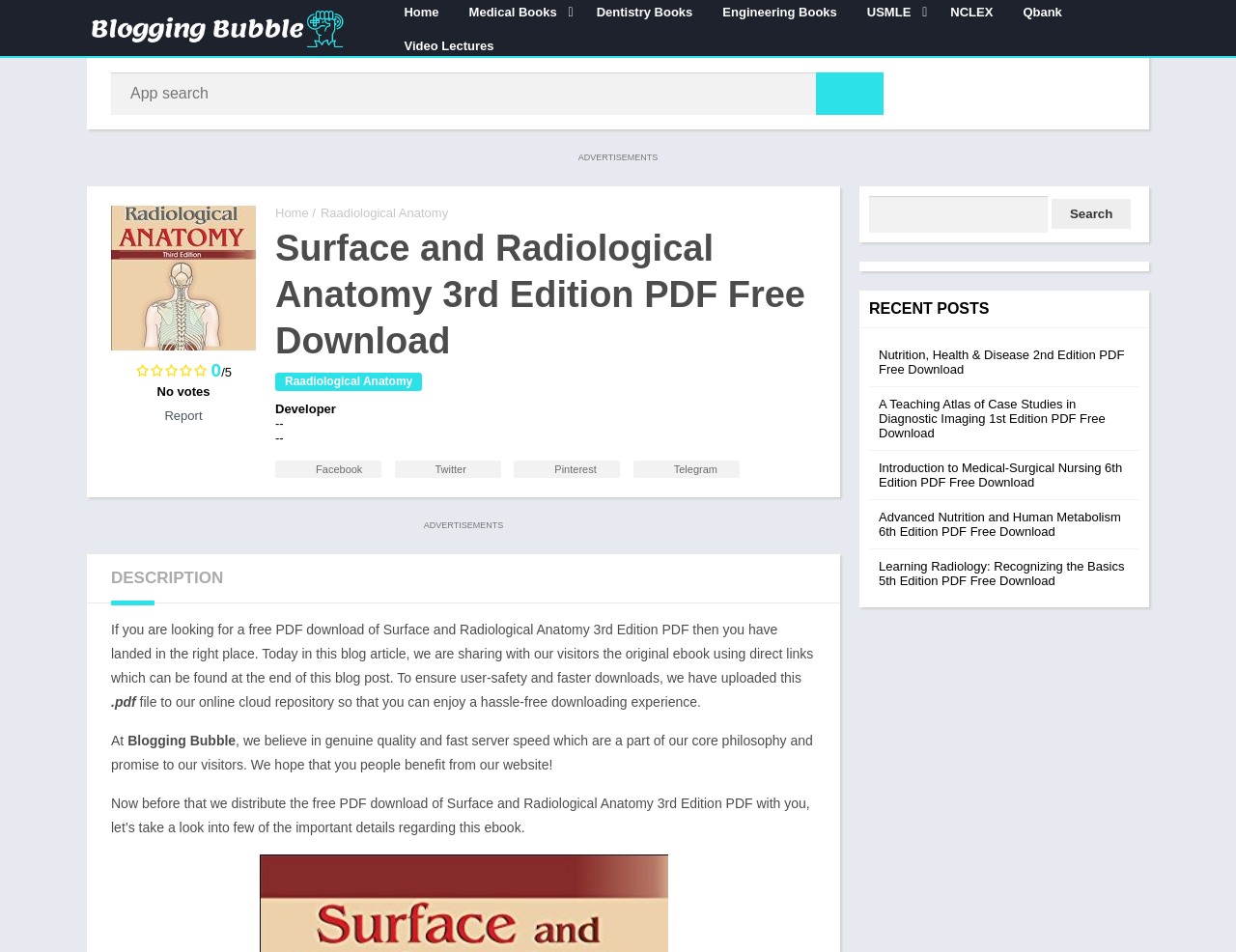What is the section below the main heading about?
Answer the question with a single word or phrase derived from the image.

Description of the ebook